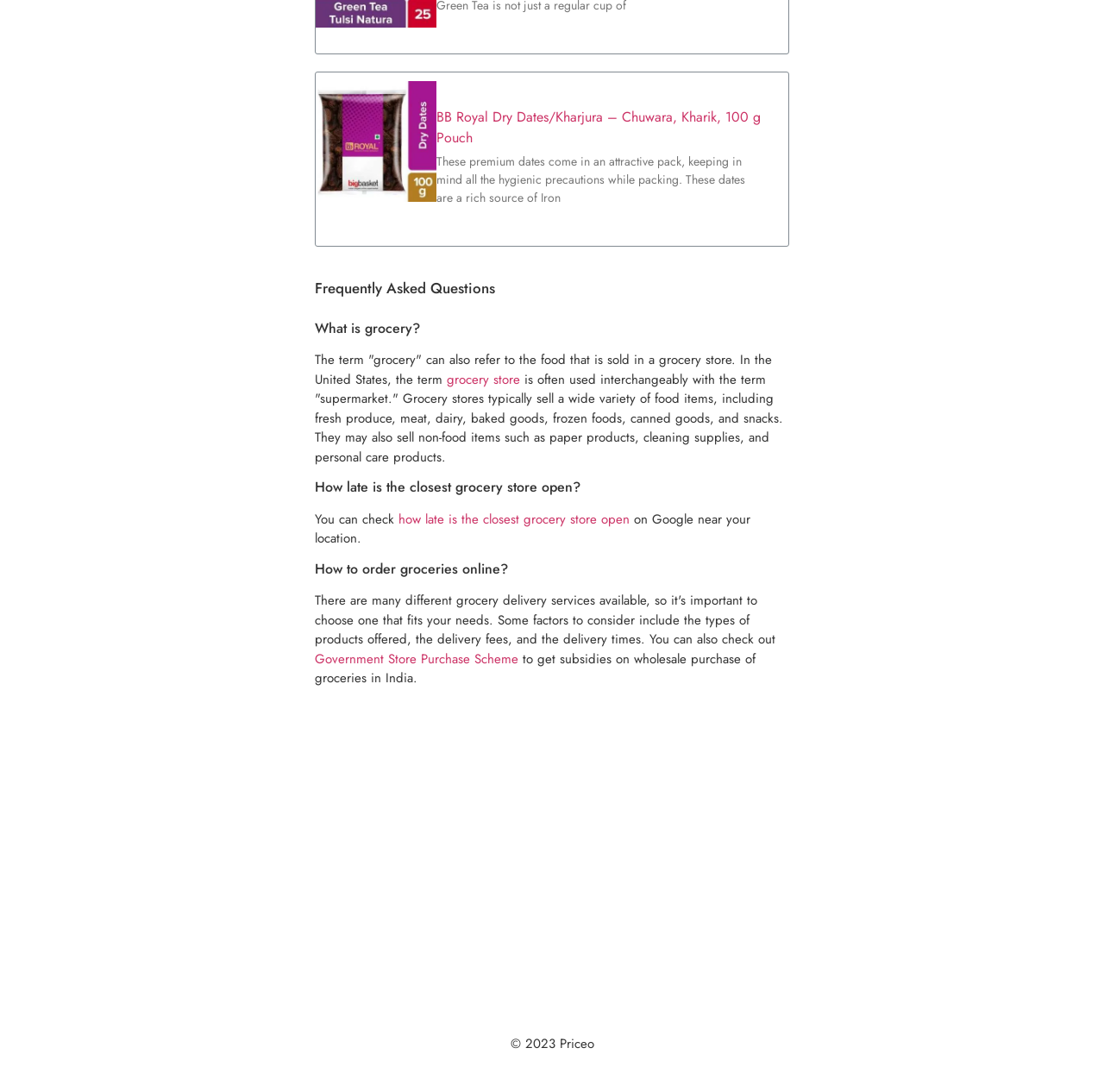Using the provided element description: "Government Store Purchase Scheme", determine the bounding box coordinates of the corresponding UI element in the screenshot.

[0.285, 0.595, 0.47, 0.612]